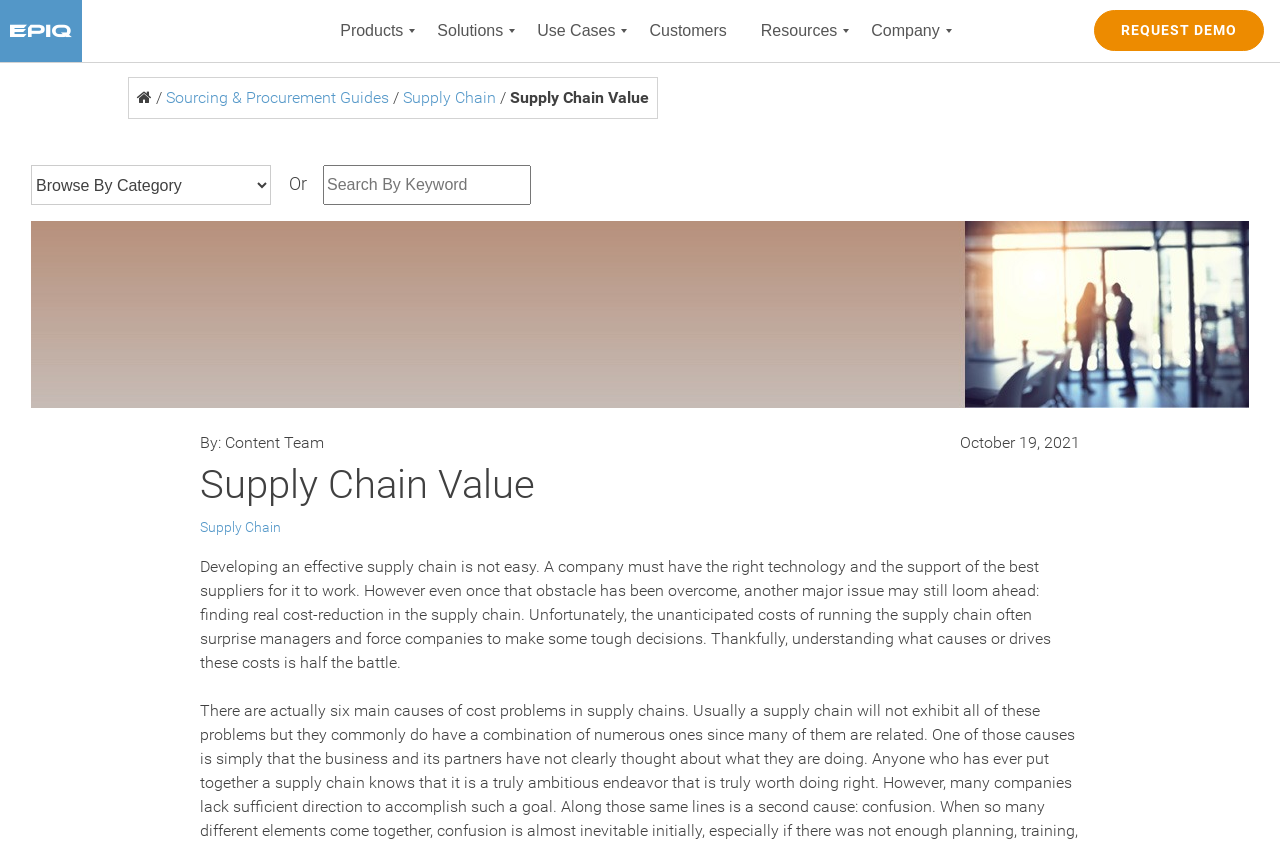Identify the bounding box for the element characterized by the following description: "Compliance & Automation".

[0.004, 0.161, 0.09, 0.249]